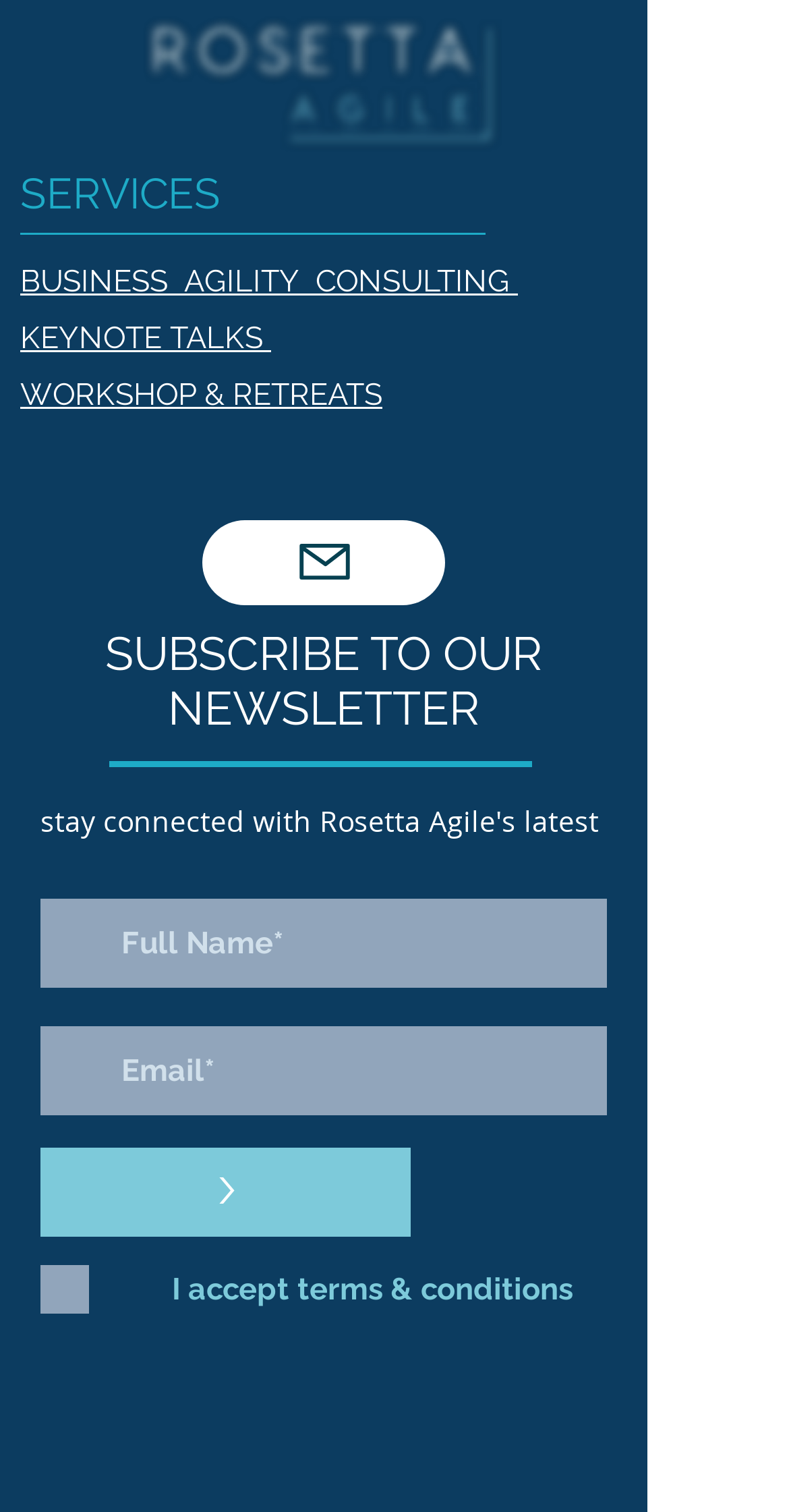Identify the bounding box coordinates for the element that needs to be clicked to fulfill this instruction: "Enter Full Name". Provide the coordinates in the format of four float numbers between 0 and 1: [left, top, right, bottom].

[0.051, 0.595, 0.769, 0.653]